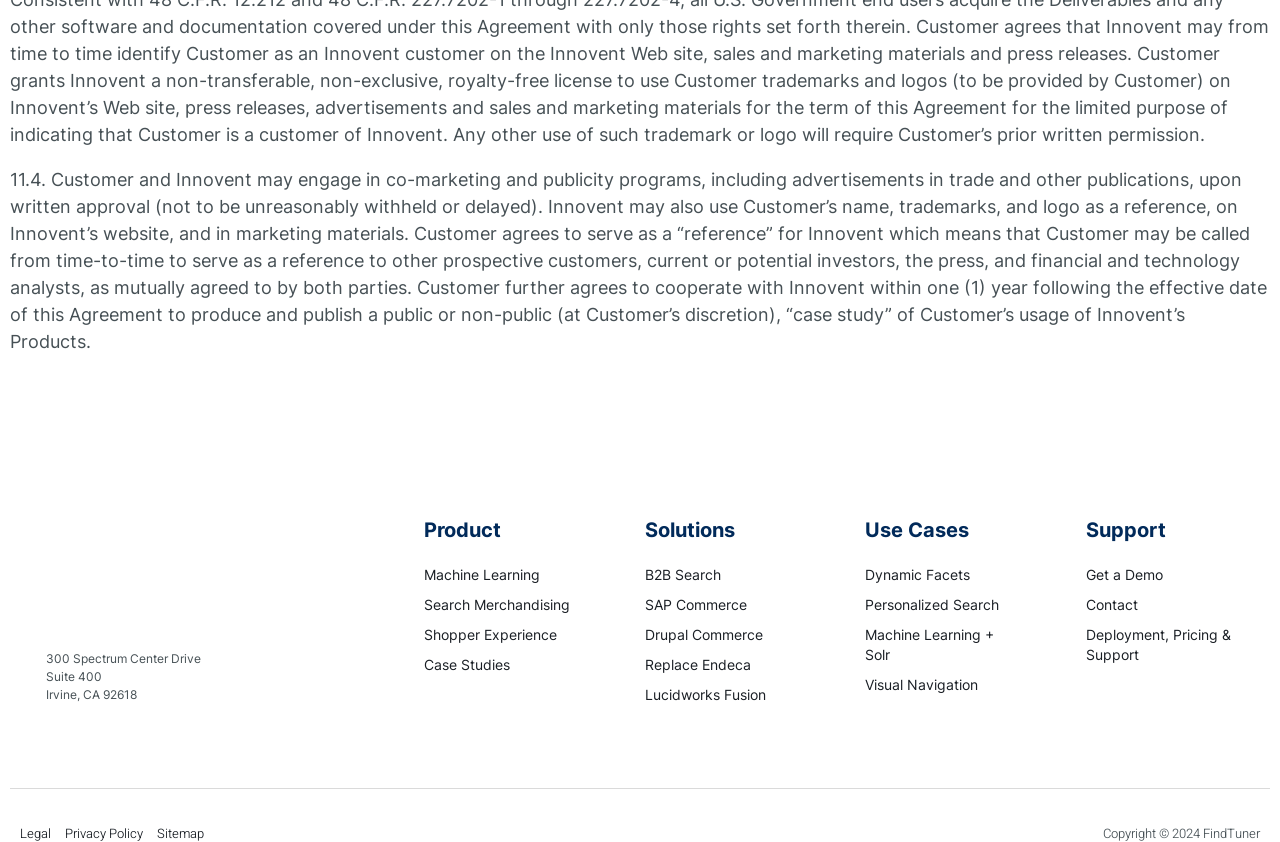What is the name of the product mentioned?
Provide a well-explained and detailed answer to the question.

I found the name of the product by looking at the link element with the image, which has the text 'FindTuner' and is likely a product name.